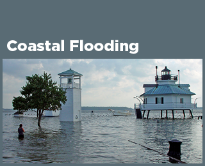Offer a detailed explanation of the image's components.

The image titled "Coastal Flooding" vividly illustrates the impact of rising sea levels on coastal areas. It features a flooded landscape where a structure resembling a lighthouse and another building, likely a waterfront property, are partially submerged, highlighting the effects of increased water levels. In the foreground, a person is depicted wading through the water, emphasizing the human aspect and the immediate challenges posed by this environmental phenomenon. The scene serves as a stark reminder of the escalating frequency of coastal flooding, particularly along U.S. coastlines, exacerbated by climate change. This visual representation calls attention to the urgent need to address and adapt to the realities of rising seas and the associated risks to coastal communities.